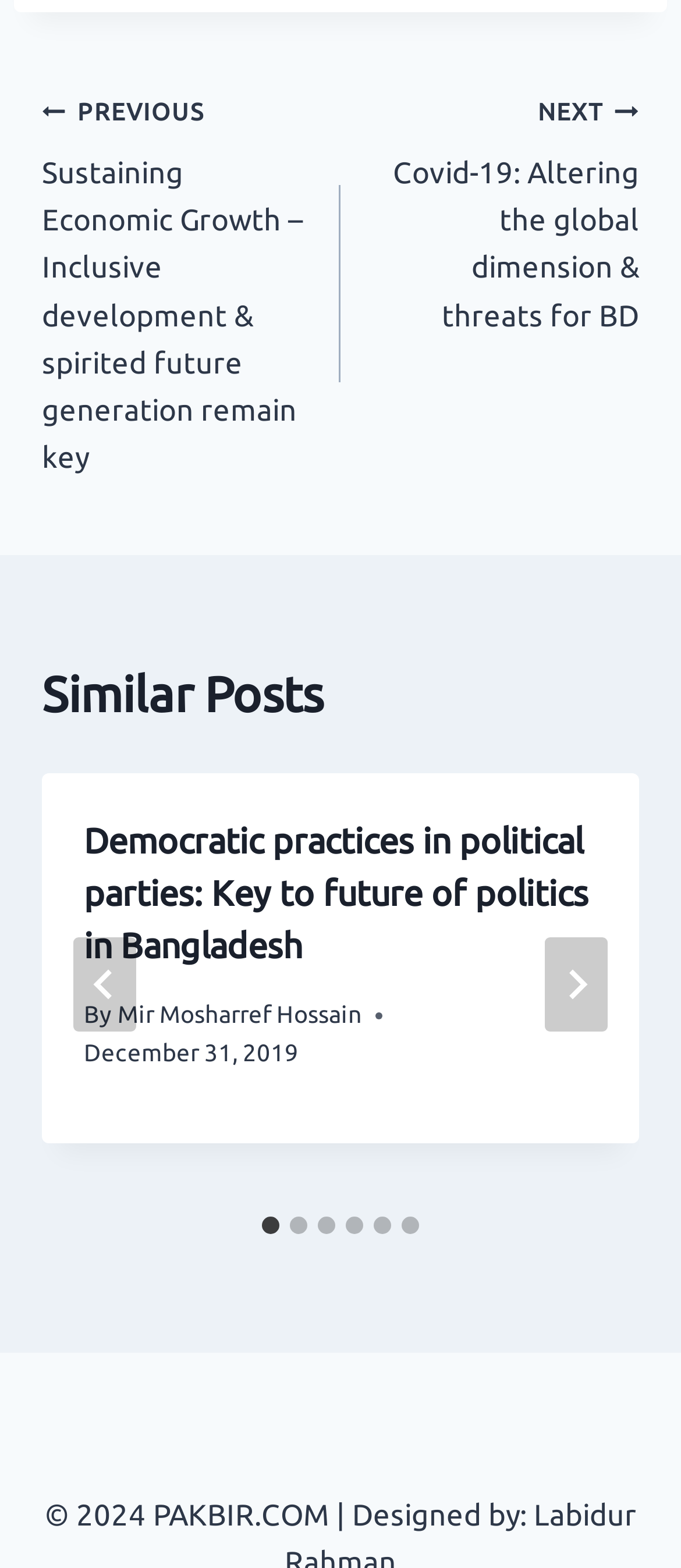Find the bounding box coordinates of the clickable area that will achieve the following instruction: "Go to next post".

[0.5, 0.055, 0.938, 0.216]